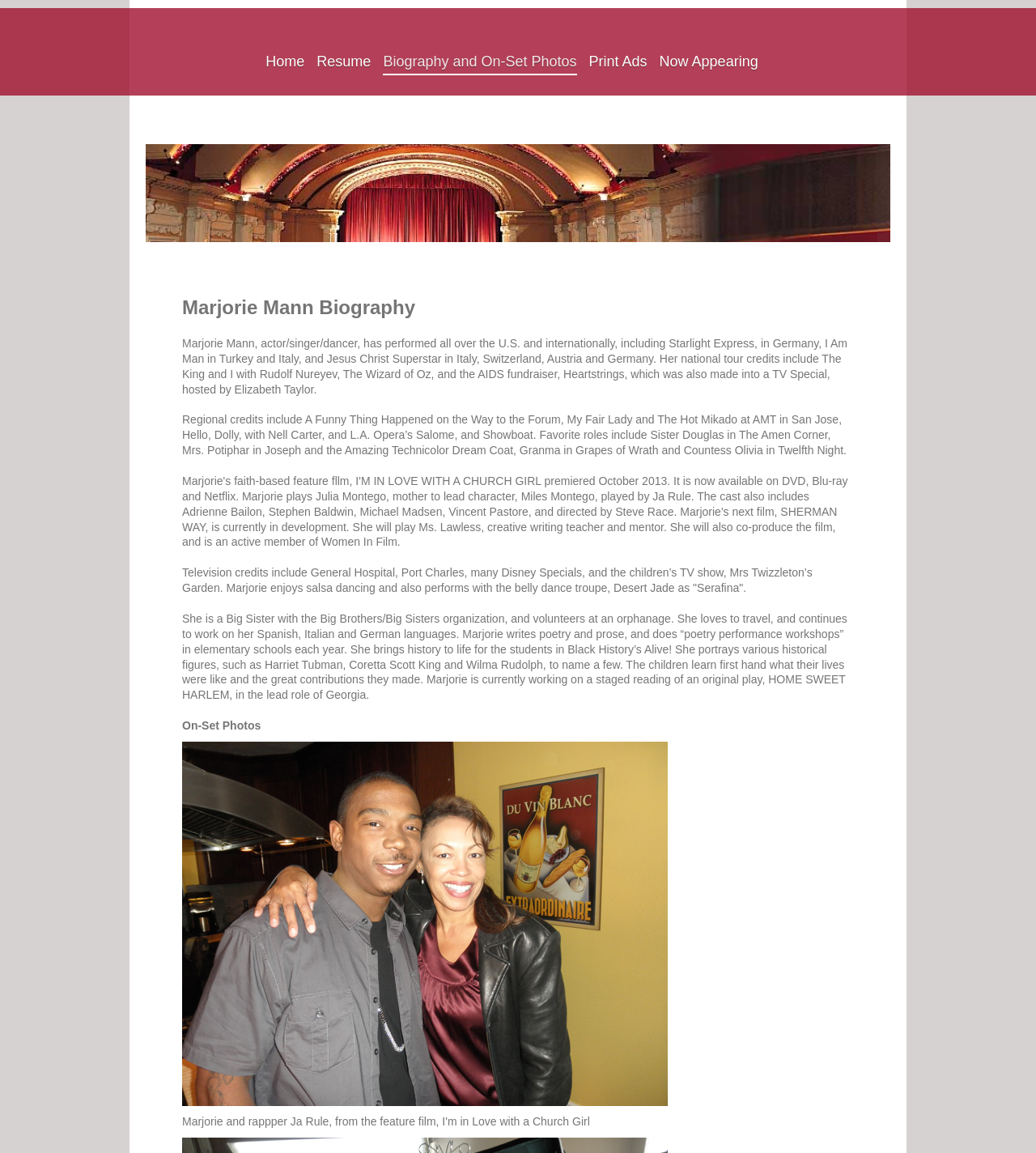What is the name of the organization Marjorie Mann is a Big Sister with?
Please ensure your answer is as detailed and informative as possible.

As mentioned in the biography section, Marjorie Mann is a Big Sister with the Big Brothers/Big Sisters organization, and also volunteers at an orphanage.